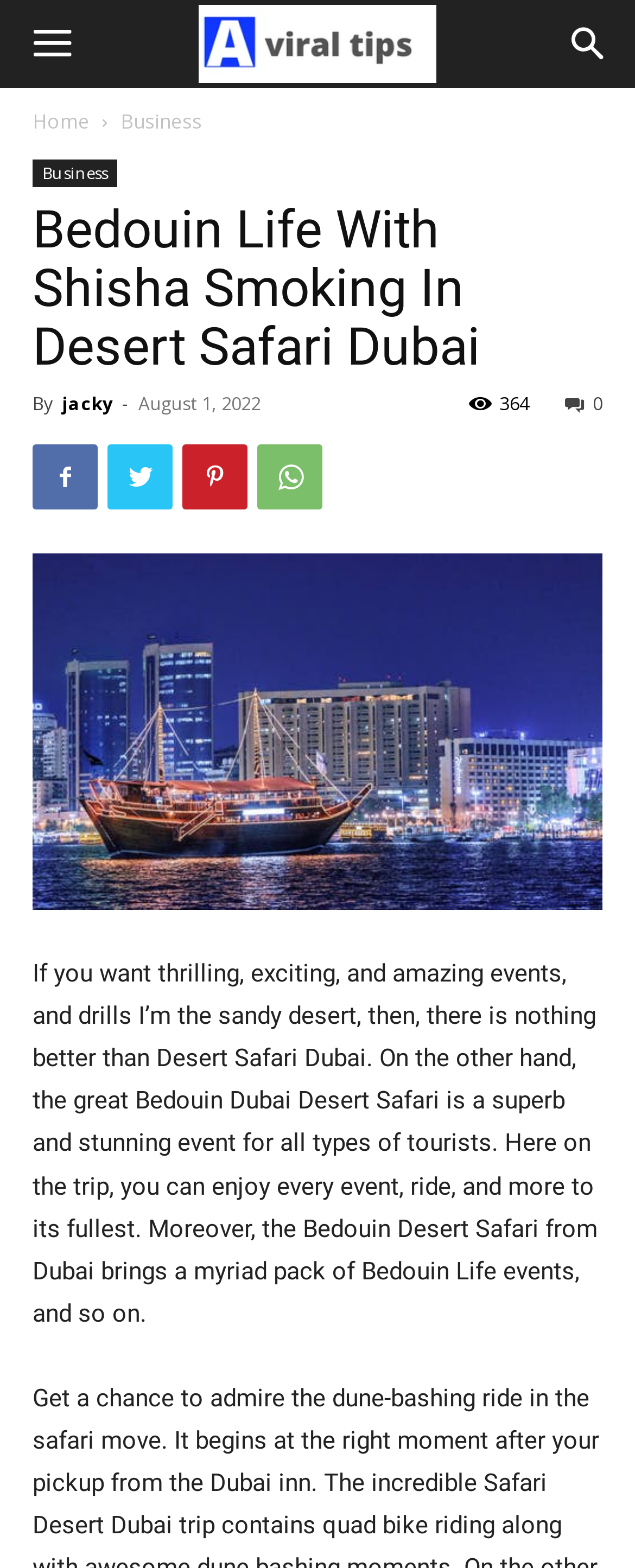Please mark the clickable region by giving the bounding box coordinates needed to complete this instruction: "Click the image to view the Desert Safari Dubai event".

[0.051, 0.353, 0.949, 0.58]